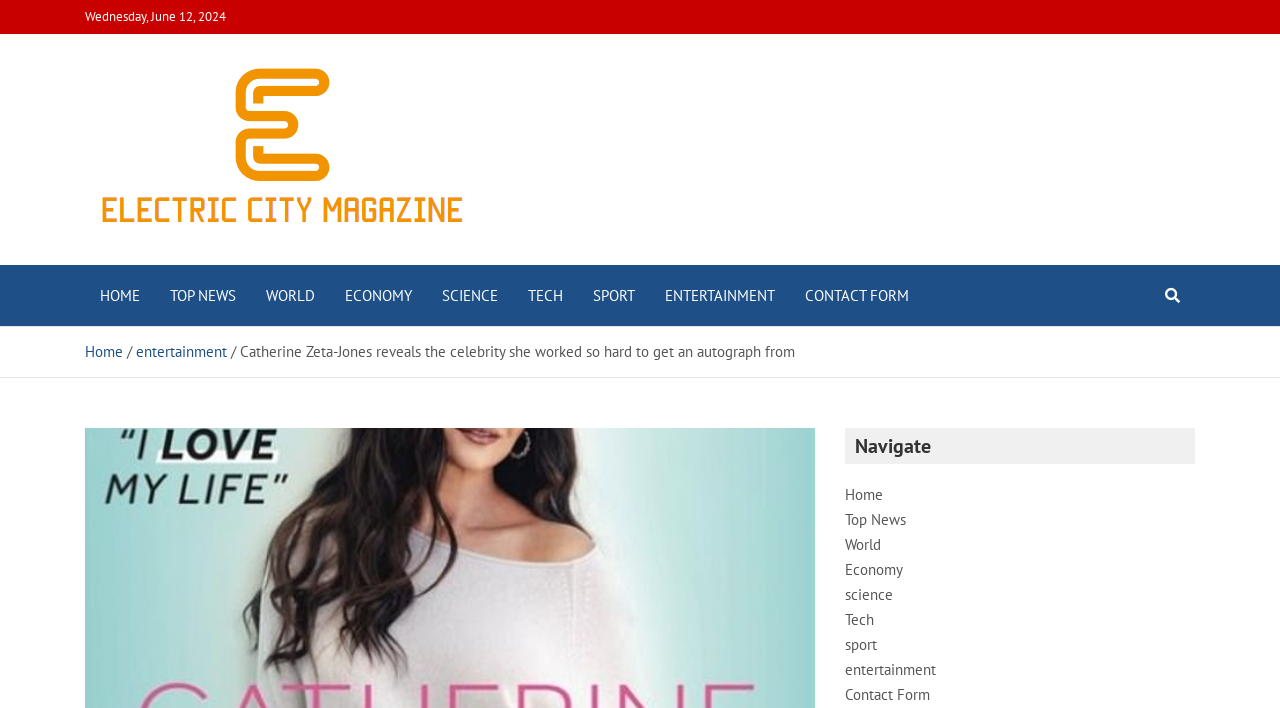Find and provide the bounding box coordinates for the UI element described with: "Electric City Magazine".

[0.066, 0.332, 0.357, 0.406]